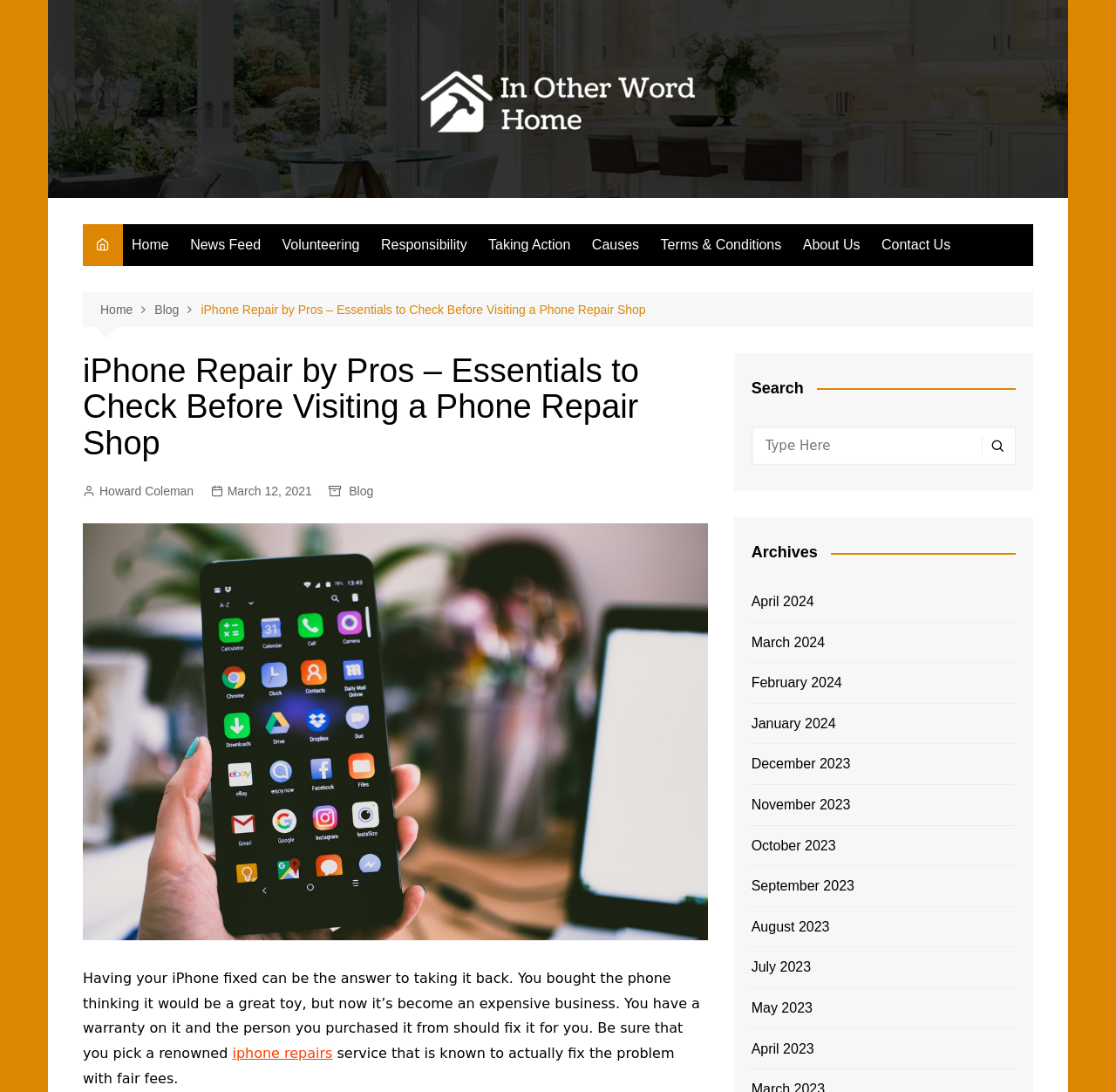Review the image closely and give a comprehensive answer to the question: What is the purpose of the search box?

I determined the purpose of the search box by looking at its location and label 'Type Here', which suggests that it is used to search for content on the website.